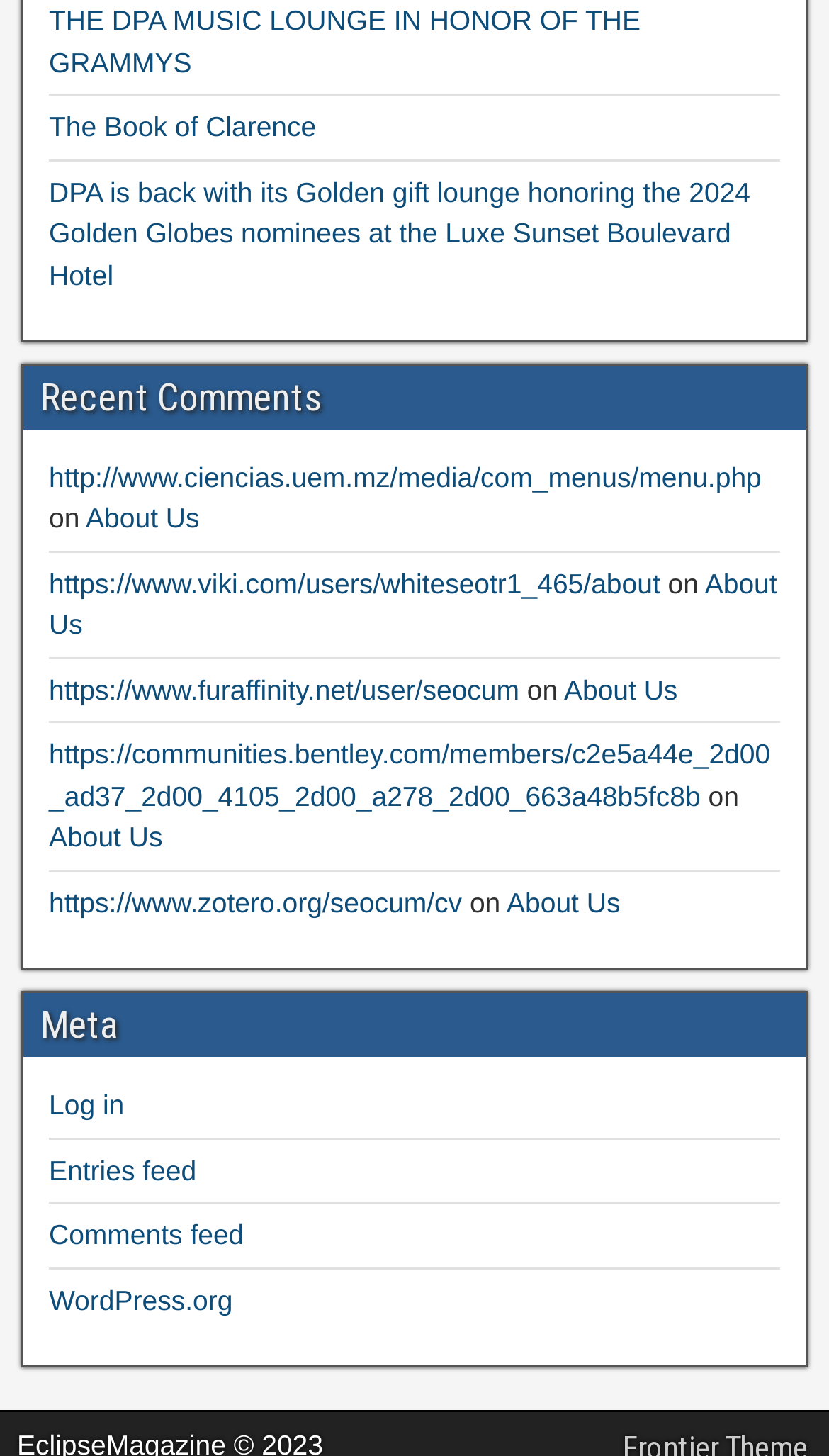Locate the bounding box coordinates of the area to click to fulfill this instruction: "Learn about Pediatric Dentistry". The bounding box should be presented as four float numbers between 0 and 1, in the order [left, top, right, bottom].

None